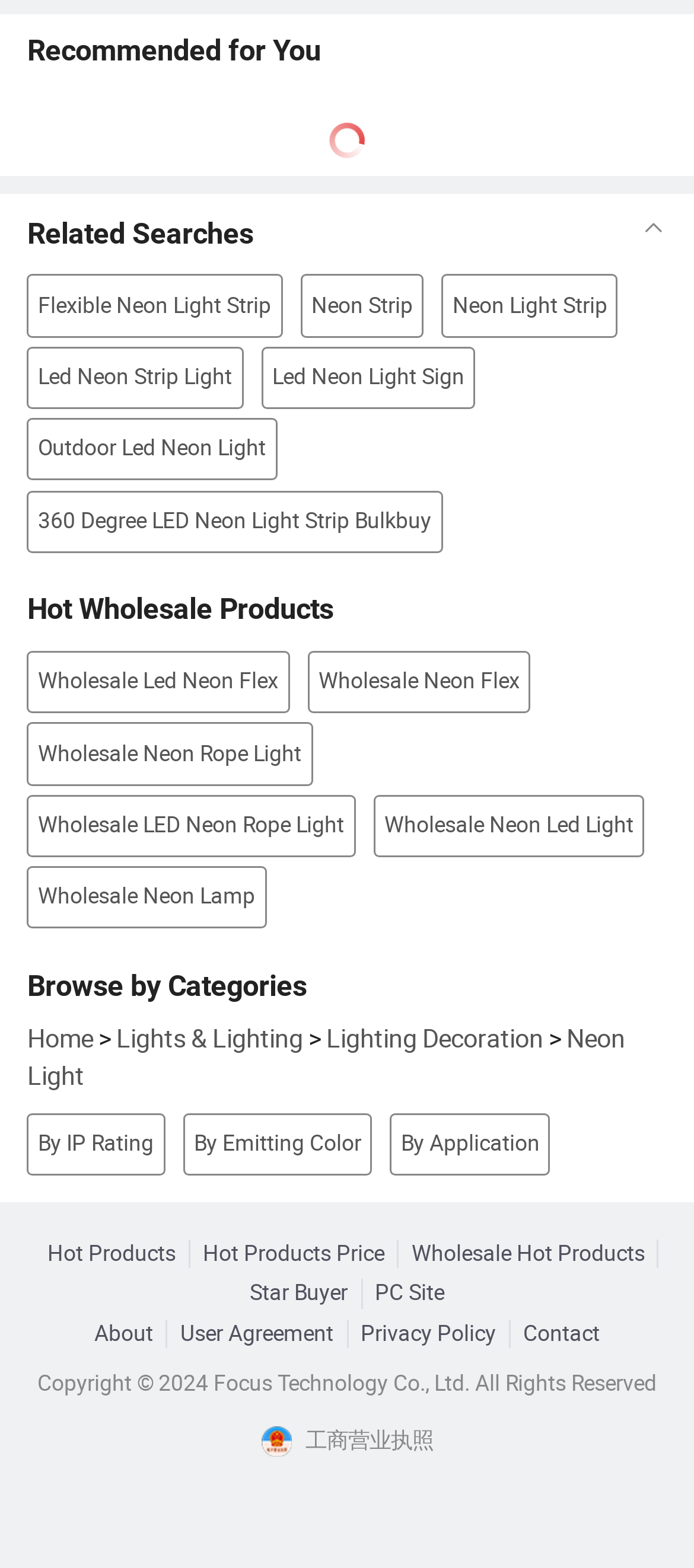What is the product name in the first row?
From the image, respond using a single word or phrase.

LD-NH25D